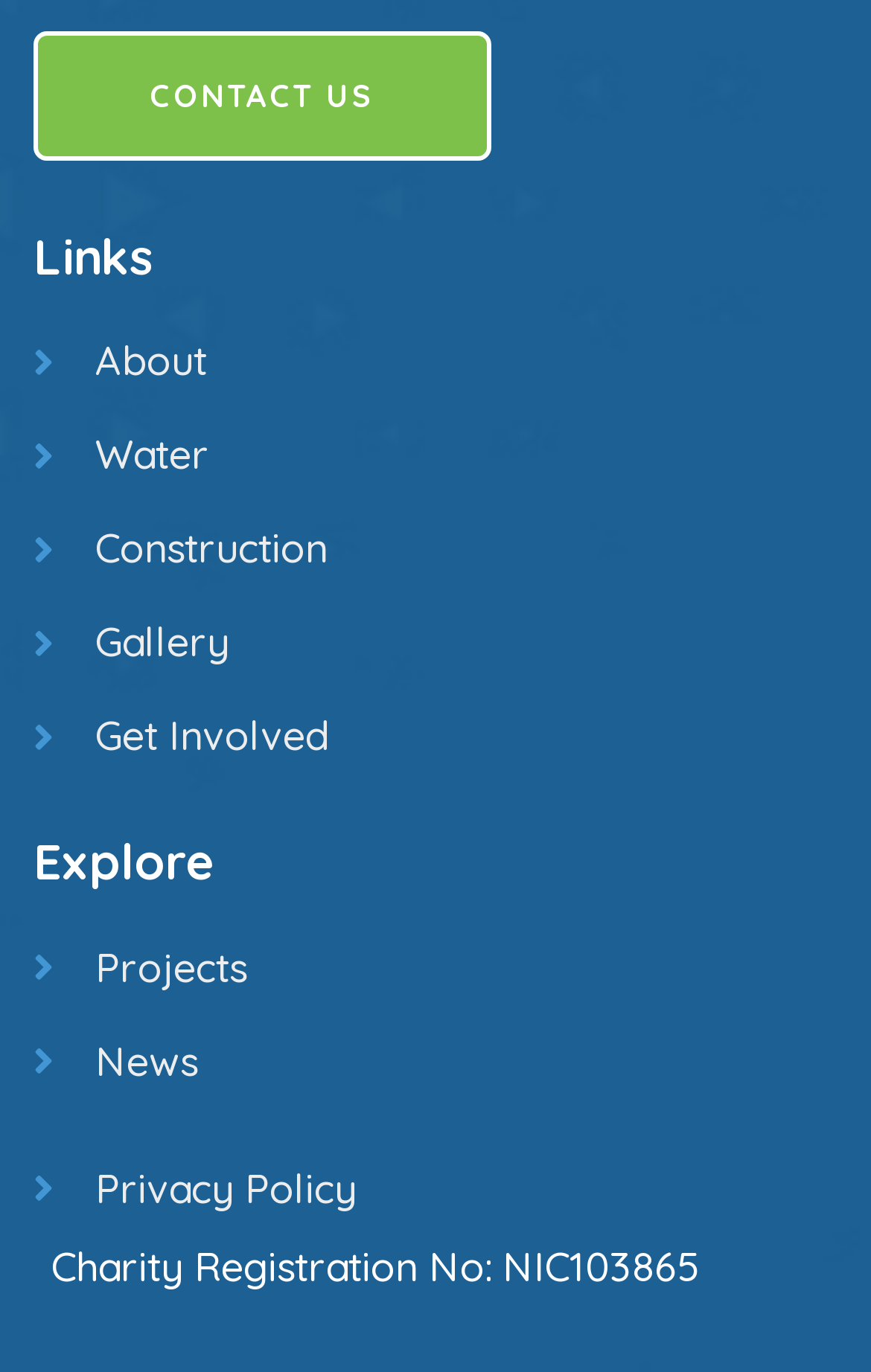Given the element description, predict the bounding box coordinates in the format (top-left x, top-left y, bottom-right x, bottom-right y), using floating point numbers between 0 and 1: News

[0.038, 0.751, 0.962, 0.795]